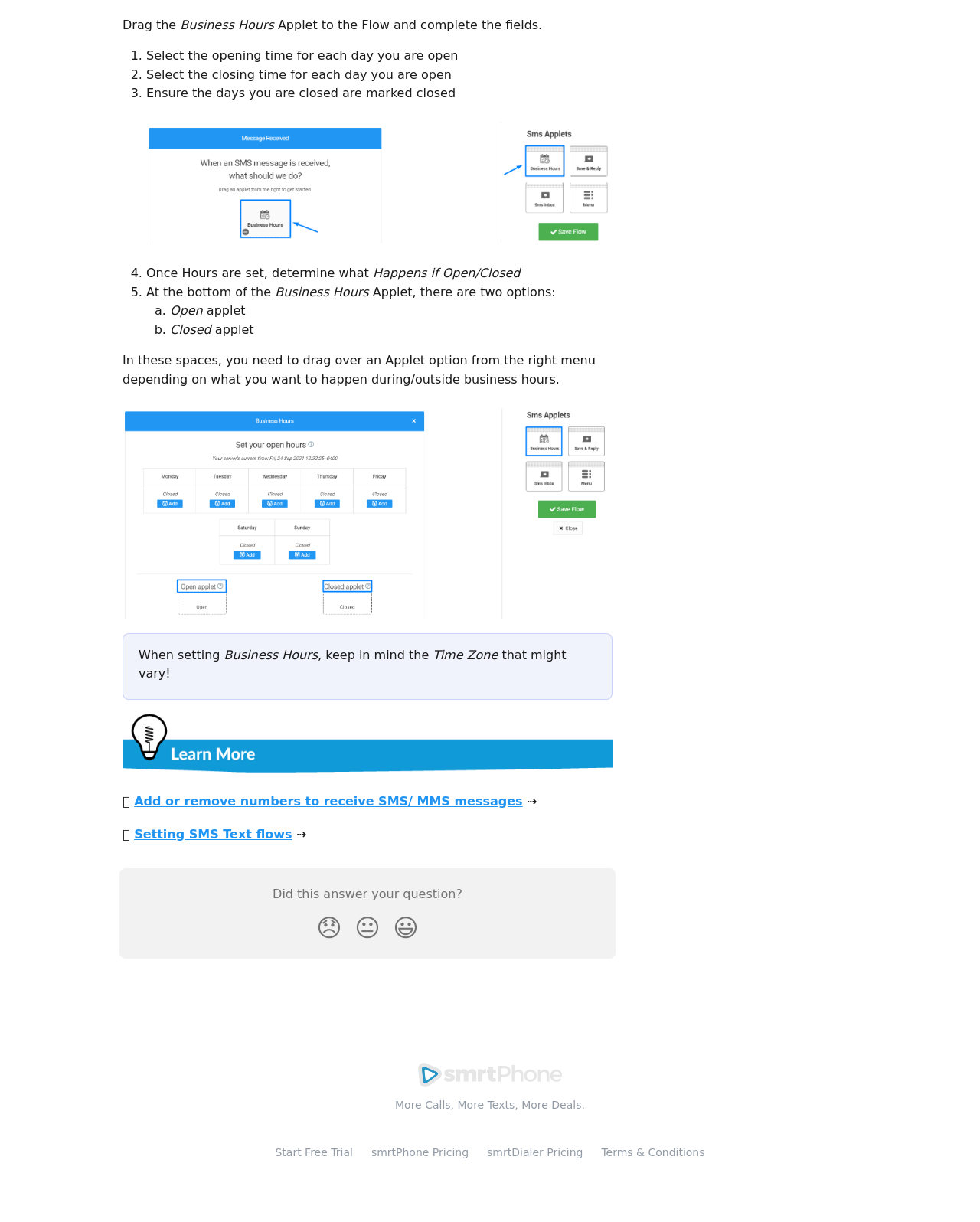Identify the bounding box coordinates of the region that needs to be clicked to carry out this instruction: "Click the Smiley Reaction button". Provide these coordinates as four float numbers ranging from 0 to 1, i.e., [left, top, right, bottom].

[0.395, 0.742, 0.434, 0.777]